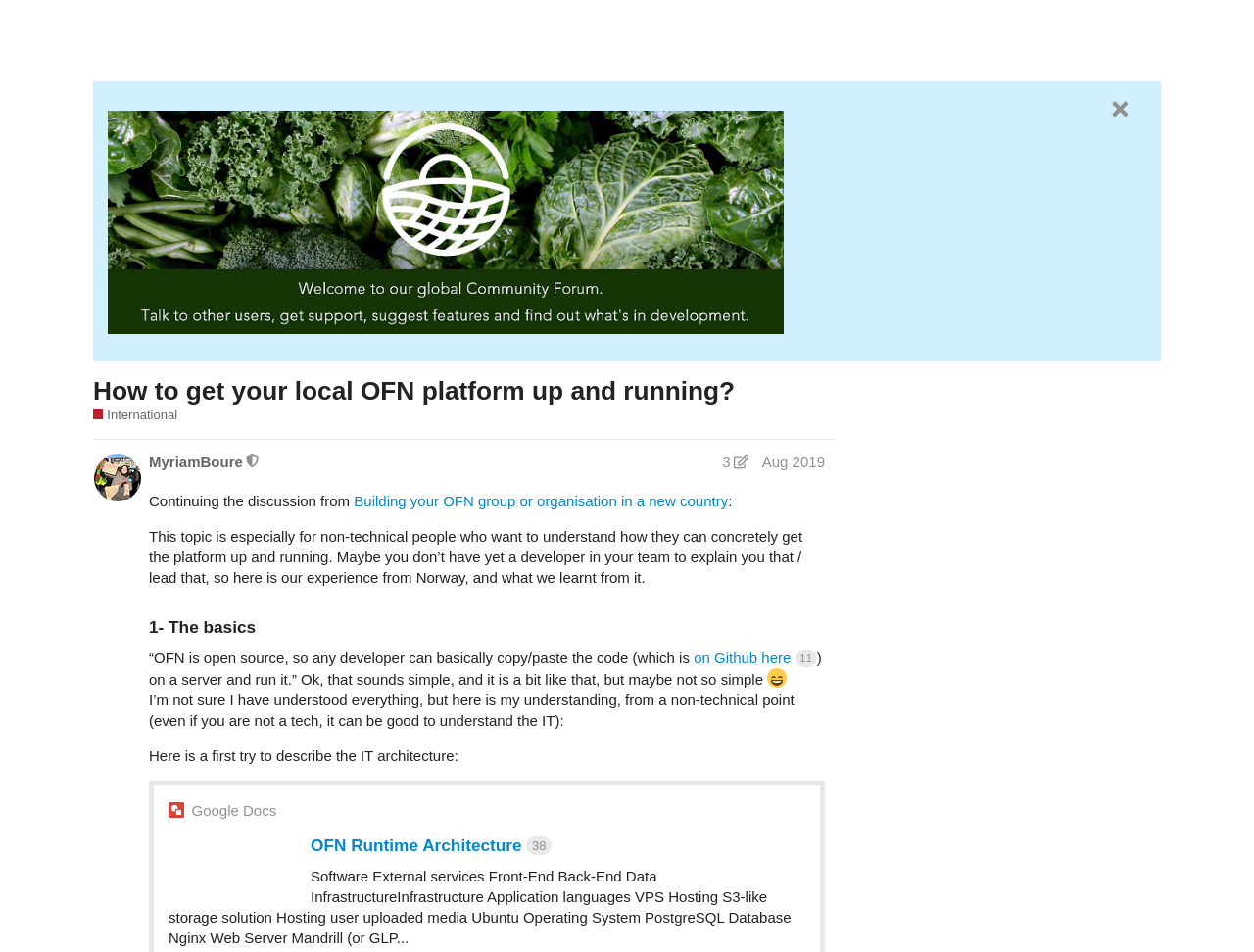How many posts are there in this topic?
Look at the screenshot and give a one-word or phrase answer.

4